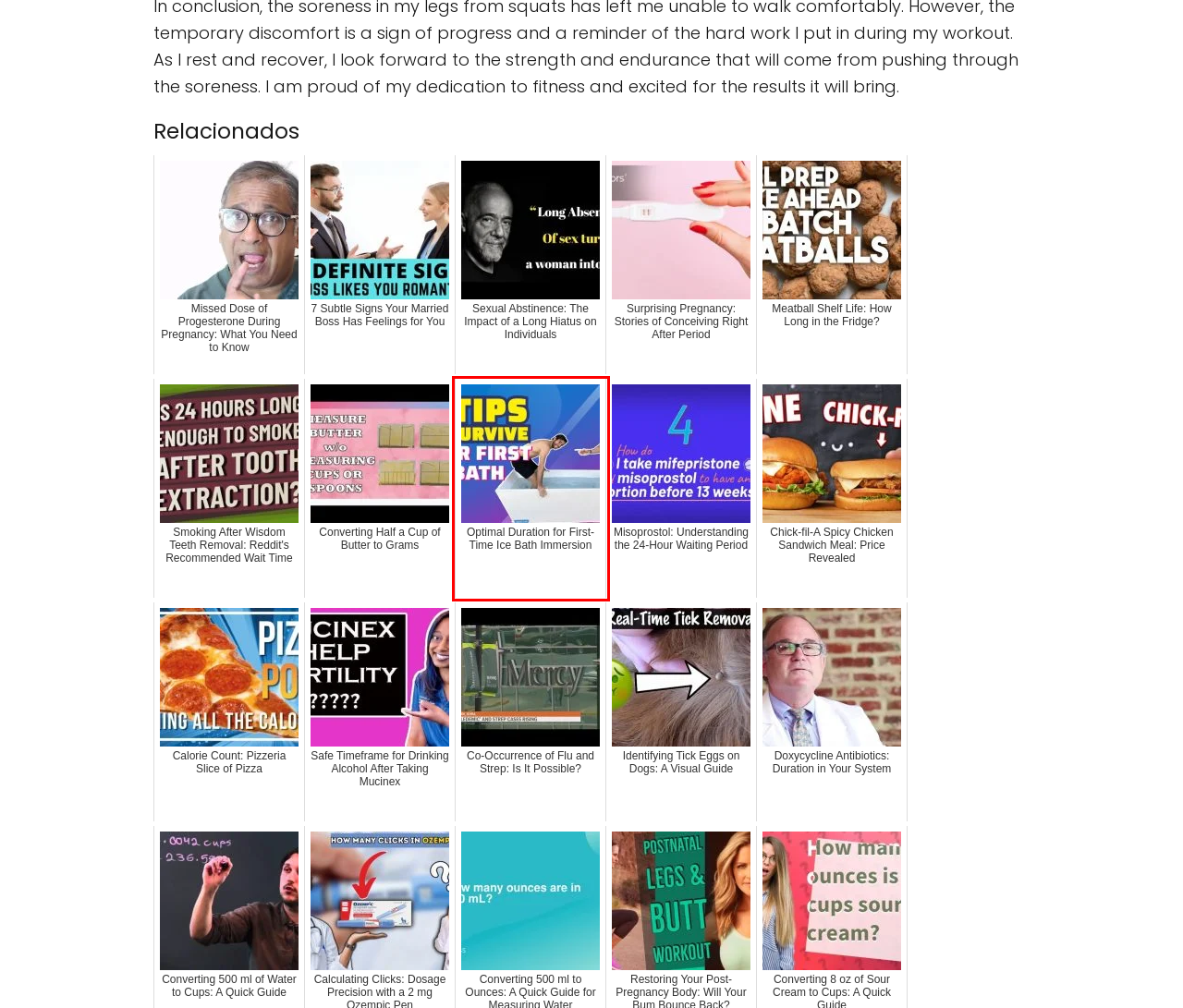You are given a screenshot of a webpage with a red bounding box around an element. Choose the most fitting webpage description for the page that appears after clicking the element within the red bounding box. Here are the candidates:
A. Optimal Duration for First-Time Ice Bath Immersion | Actualizado junio 2024
B. 7 Subtle Signs Your Married Boss Has Feelings for You | Actualizado junio 2024
C. Meatball Shelf Life: How Long in the Fridge? | Actualizado junio 2024
D. Misoprostol: Understanding the 24-Hour Waiting Period | Actualizado junio 2024
E. Calorie Count: Pizzeria Slice of Pizza | Actualizado junio 2024
F. Sexual Abstinence: The Impact of a Long Hiatus on Individuals | Actualizado junio 2024
G. Doxycycline Antibiotics: Duration in Your System | Actualizado junio 2024
H. Smoking After Wisdom Teeth Removal: Reddit's Recommended Wait Time | Actualizado junio 2024

A